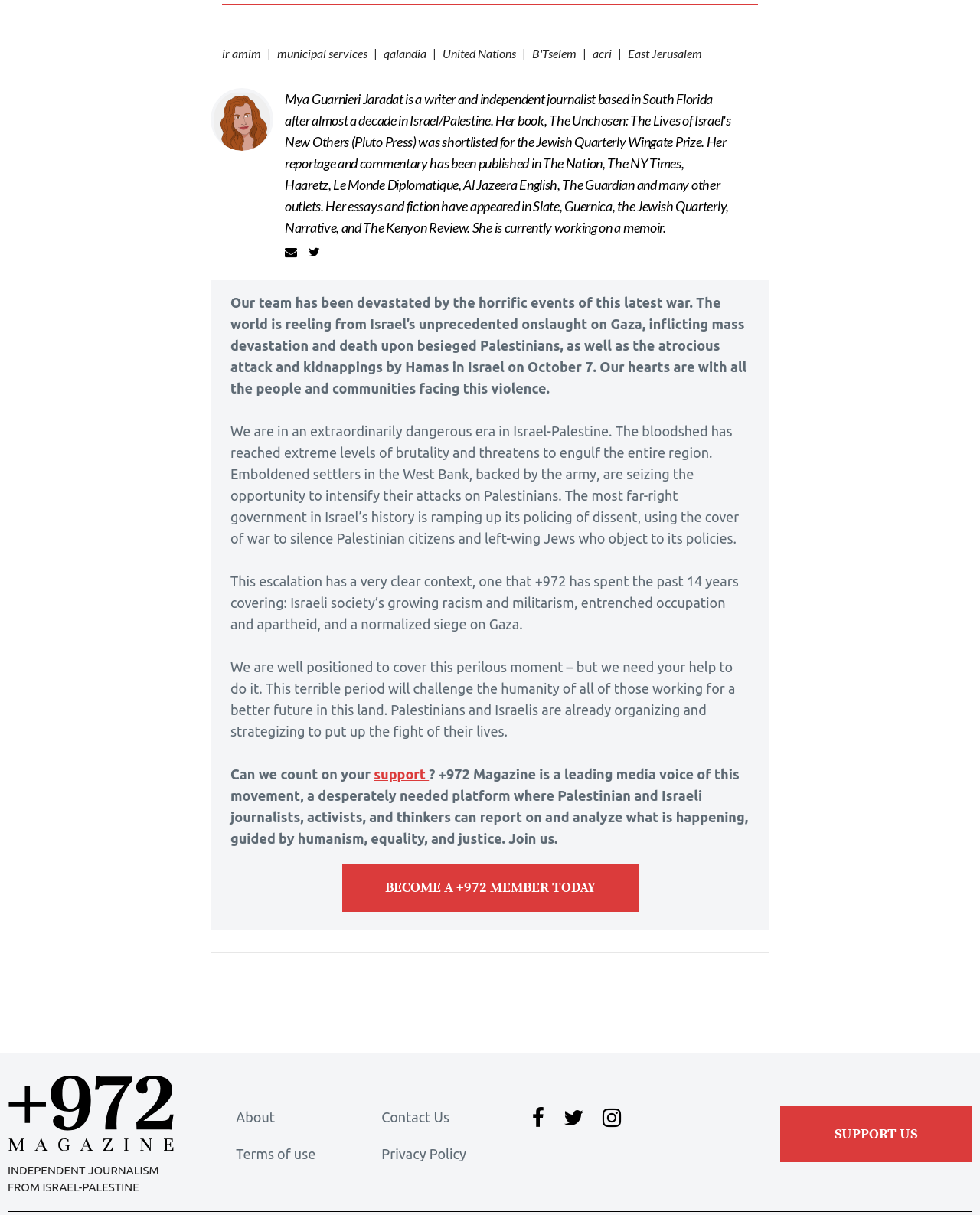Determine the bounding box coordinates for the clickable element required to fulfill the instruction: "Become a +972 member today". Provide the coordinates as four float numbers between 0 and 1, i.e., [left, top, right, bottom].

[0.349, 0.711, 0.651, 0.75]